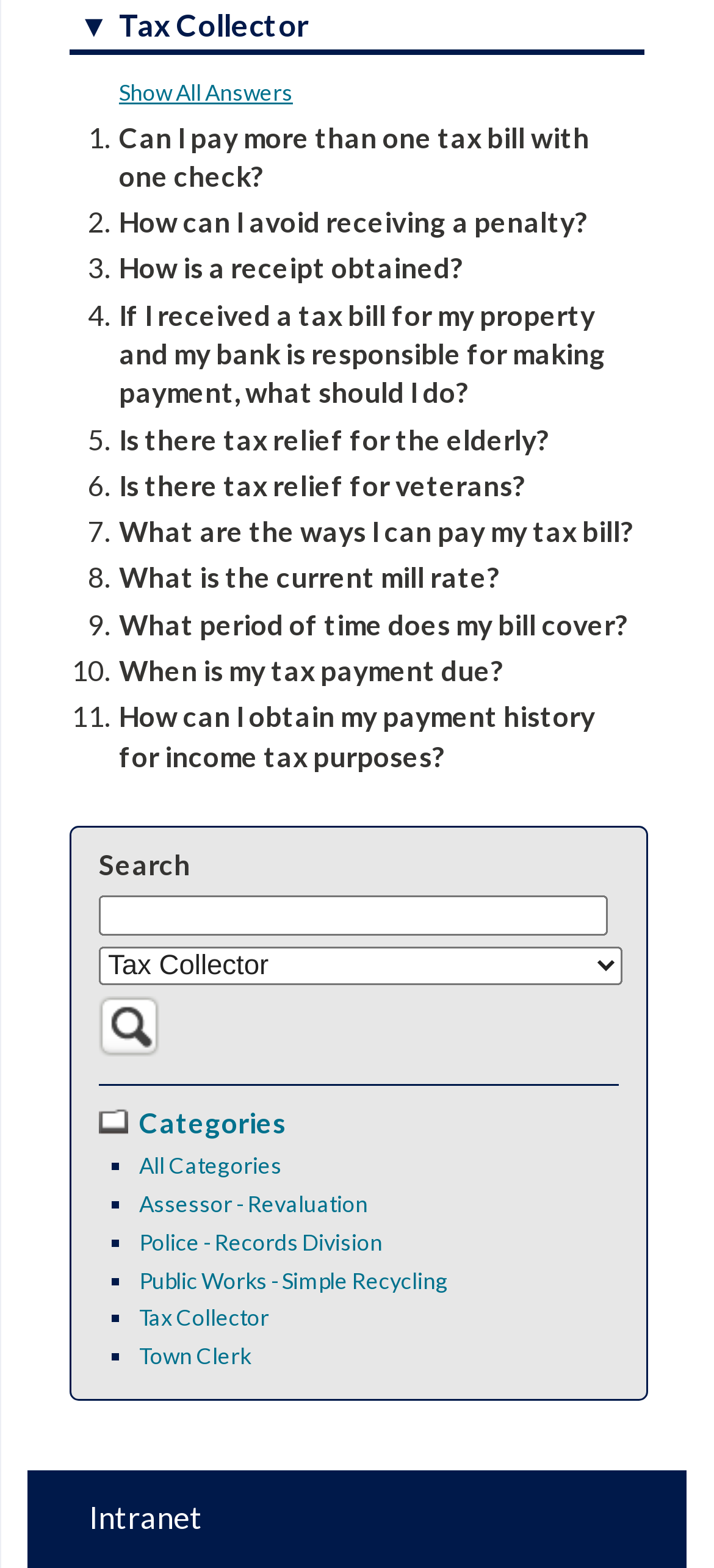Utilize the details in the image to give a detailed response to the question: How many categories are listed?

The categories are listed under the 'Categories' heading. There are 7 categories listed, including 'All Categories', 'Assessor - Revaluation', 'Police - Records Division', 'Public Works - Simple Recycling', 'Tax Collector', and 'Town Clerk'.